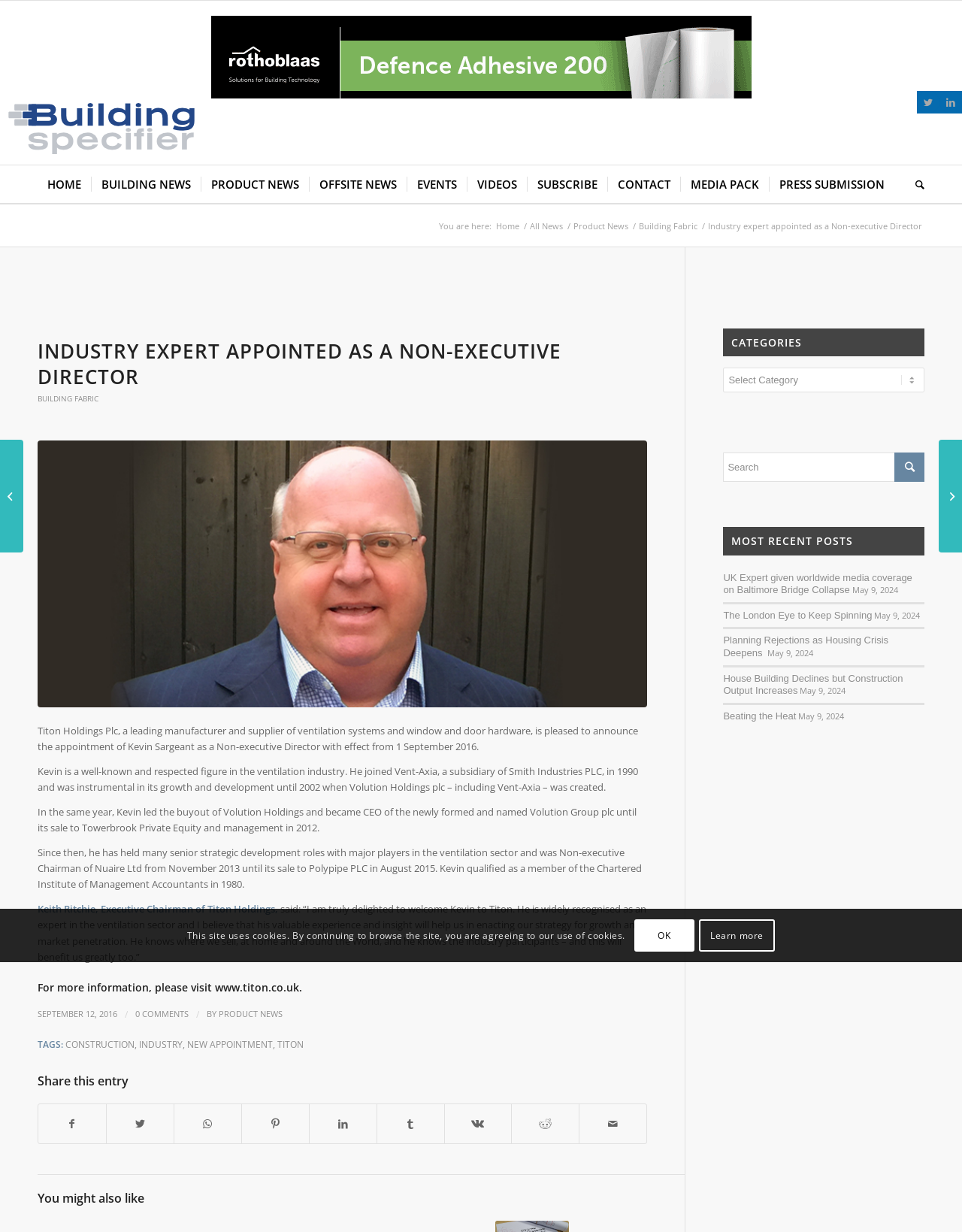Identify the bounding box coordinates of the clickable region required to complete the instruction: "Read more about 'Product News'". The coordinates should be given as four float numbers within the range of 0 and 1, i.e., [left, top, right, bottom].

[0.594, 0.179, 0.655, 0.188]